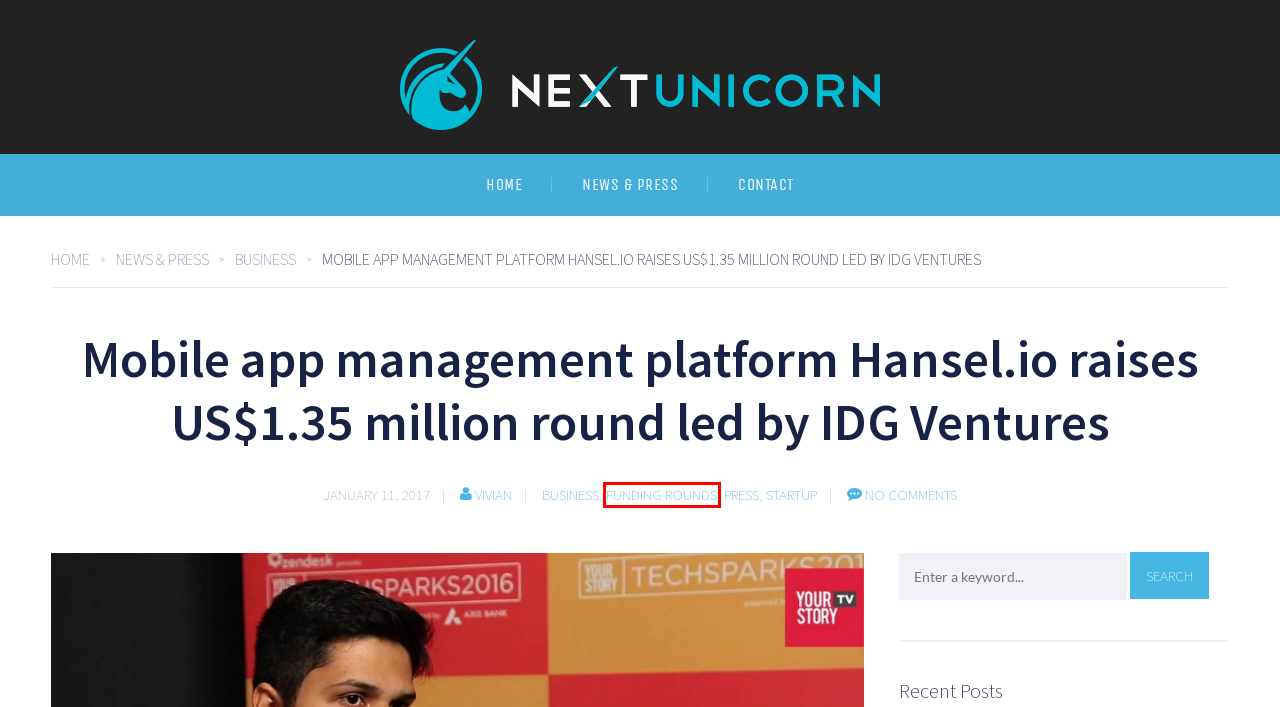Given a webpage screenshot with a UI element marked by a red bounding box, choose the description that best corresponds to the new webpage that will appear after clicking the element. The candidates are:
A. Contact – NextUnicorn
B. Press – NextUnicorn
C. News & Press – NextUnicorn
D. Startup – NextUnicorn
E. NextUnicorn
F. Funding Rounds – NextUnicorn
G. Business – NextUnicorn
H. vivian – NextUnicorn

F